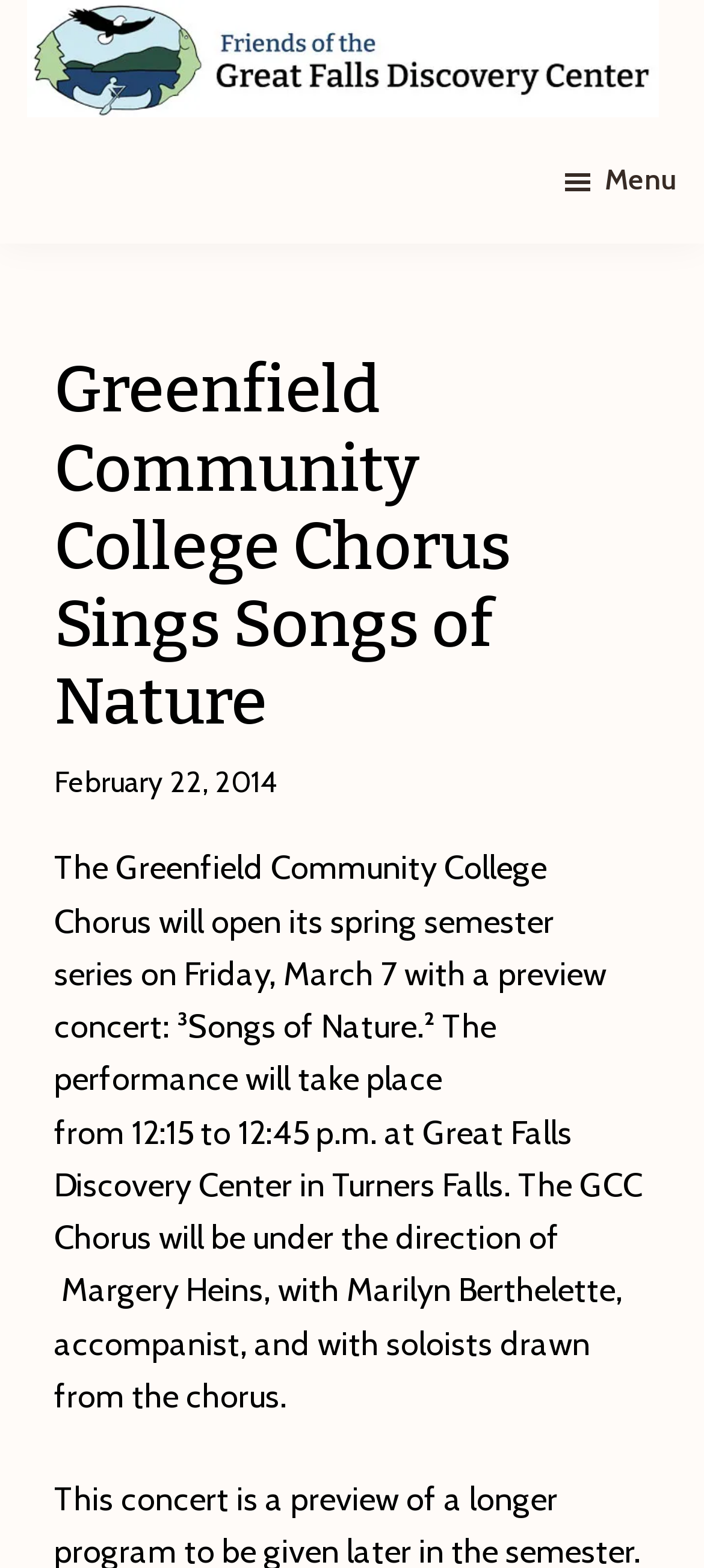Using the format (top-left x, top-left y, bottom-right x, bottom-right y), provide the bounding box coordinates for the described UI element. All values should be floating point numbers between 0 and 1: Menu

[0.795, 0.087, 0.962, 0.144]